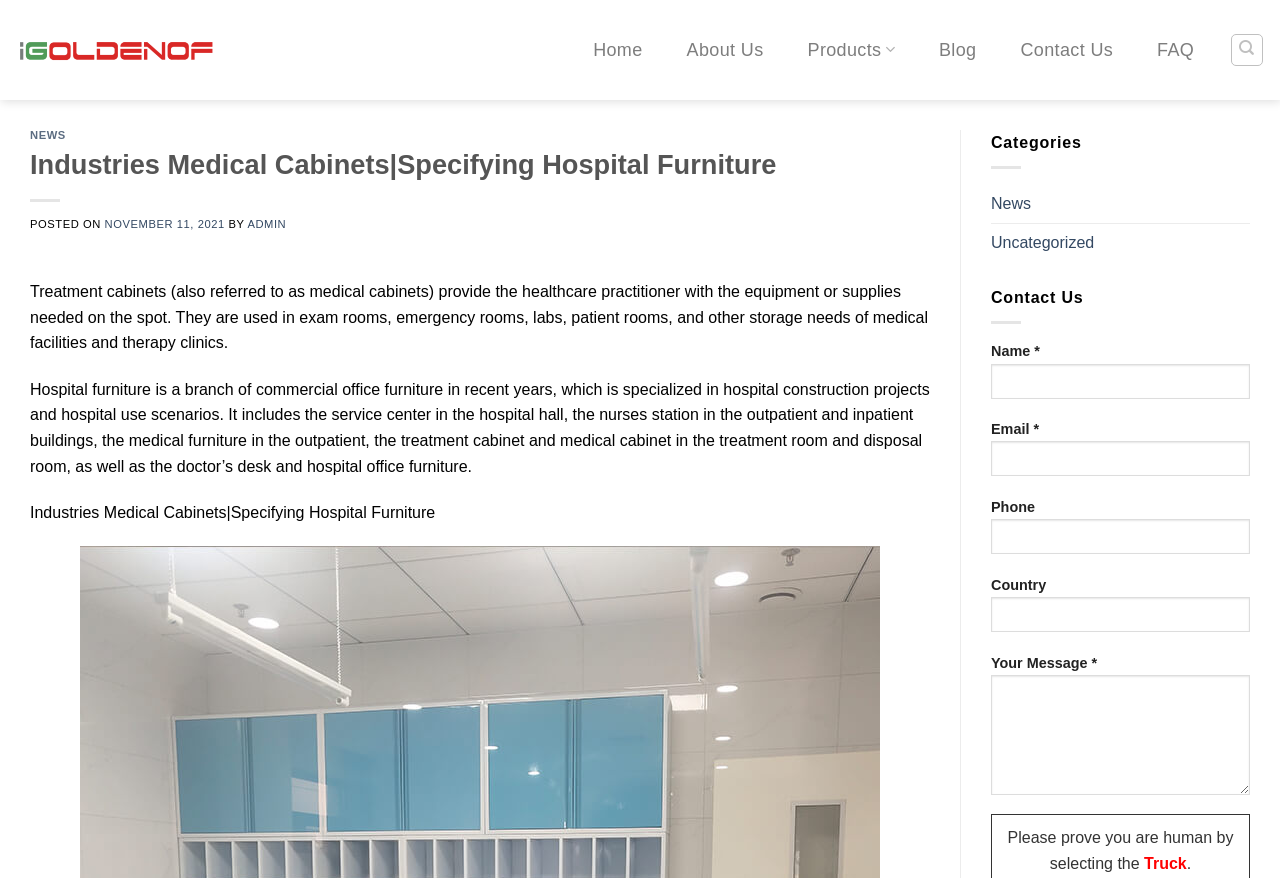What is the purpose of treatment cabinets? Observe the screenshot and provide a one-word or short phrase answer.

to provide equipment or supplies